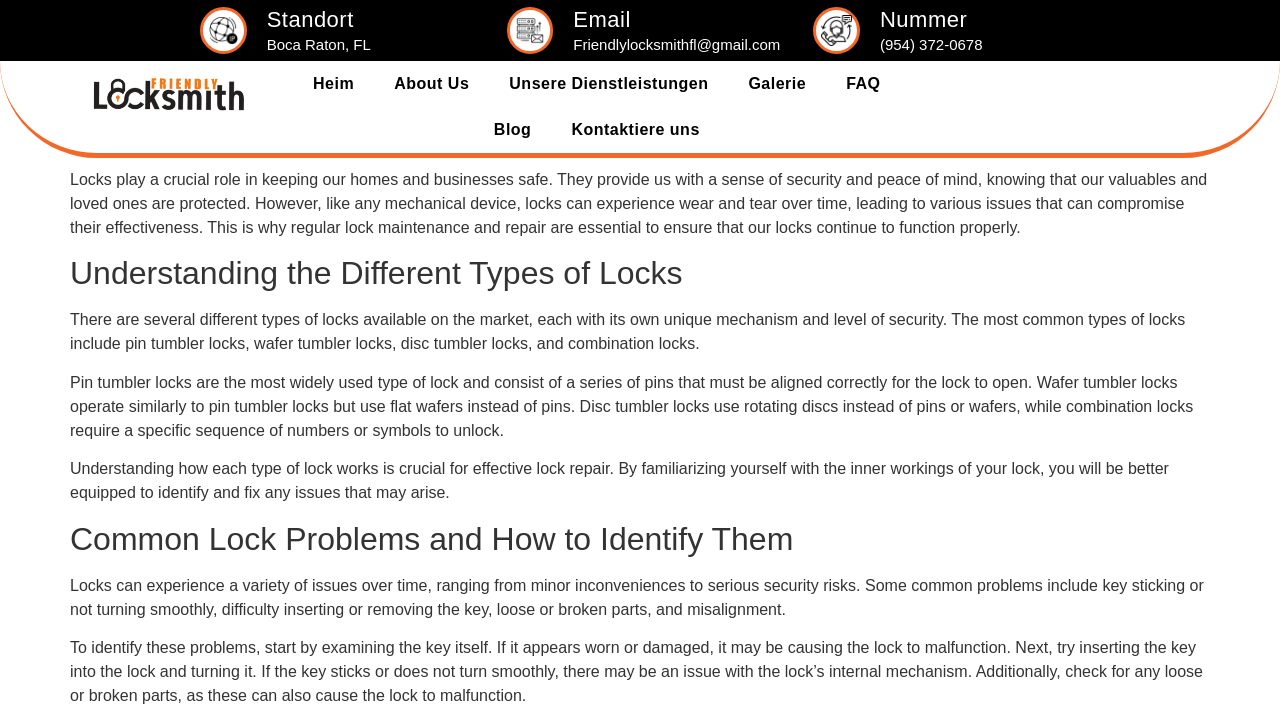Kindly provide the bounding box coordinates of the section you need to click on to fulfill the given instruction: "Share the post on social media".

None